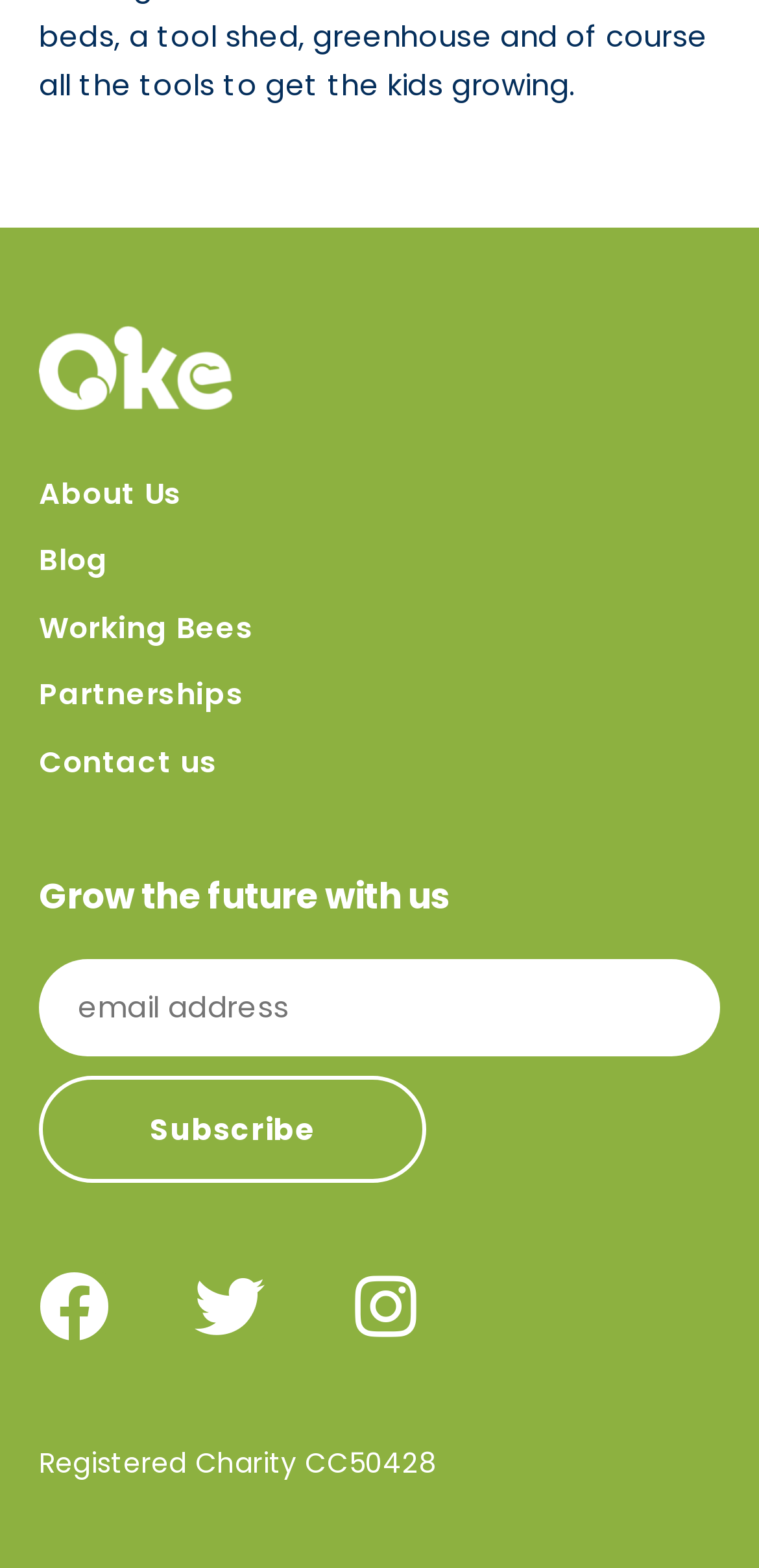Locate the bounding box coordinates of the region to be clicked to comply with the following instruction: "Contact us". The coordinates must be four float numbers between 0 and 1, in the form [left, top, right, bottom].

[0.051, 0.47, 0.949, 0.502]